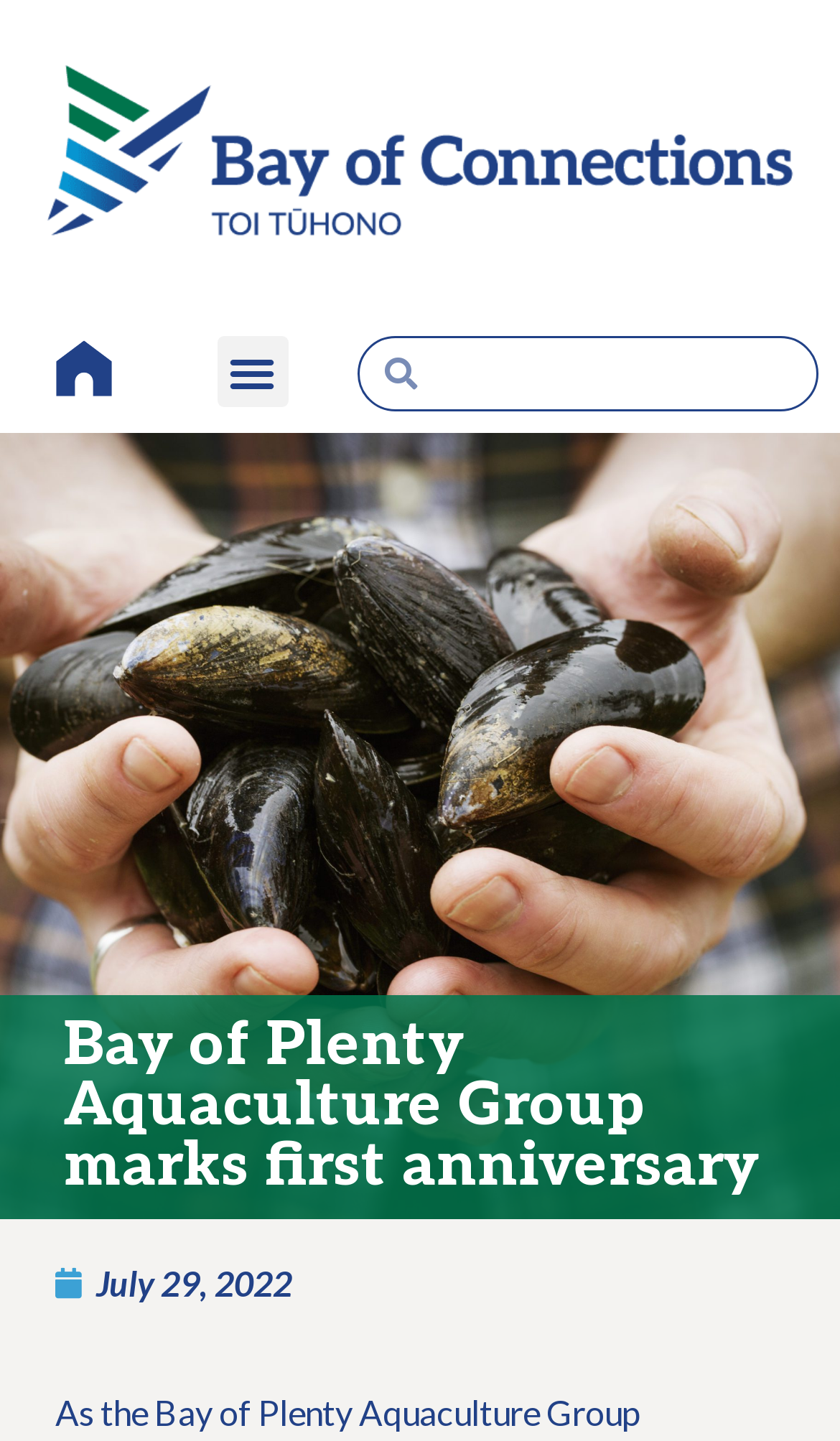Offer a comprehensive description of the webpage’s content and structure.

The webpage is about the Bay of Plenty Aquaculture Group (BOPAG) celebrating its first anniversary. At the top of the page, there are three links, with the first one located at the top left corner, the second one slightly to the right of the first link, and the third one at the top right corner. Next to the third link, there is a button labeled "Menu Toggle". 

To the right of the button, there is a search bar that spans almost the entire width of the page. The search bar has a label "Search" inside it. 

Below the top section, there is a prominent heading that reads "Bay of Plenty Aquaculture Group marks first anniversary". This heading is centered on the page and takes up a significant amount of vertical space. 

Underneath the heading, there is a link with the date "July 29, 2022" located at the top left corner of this section.